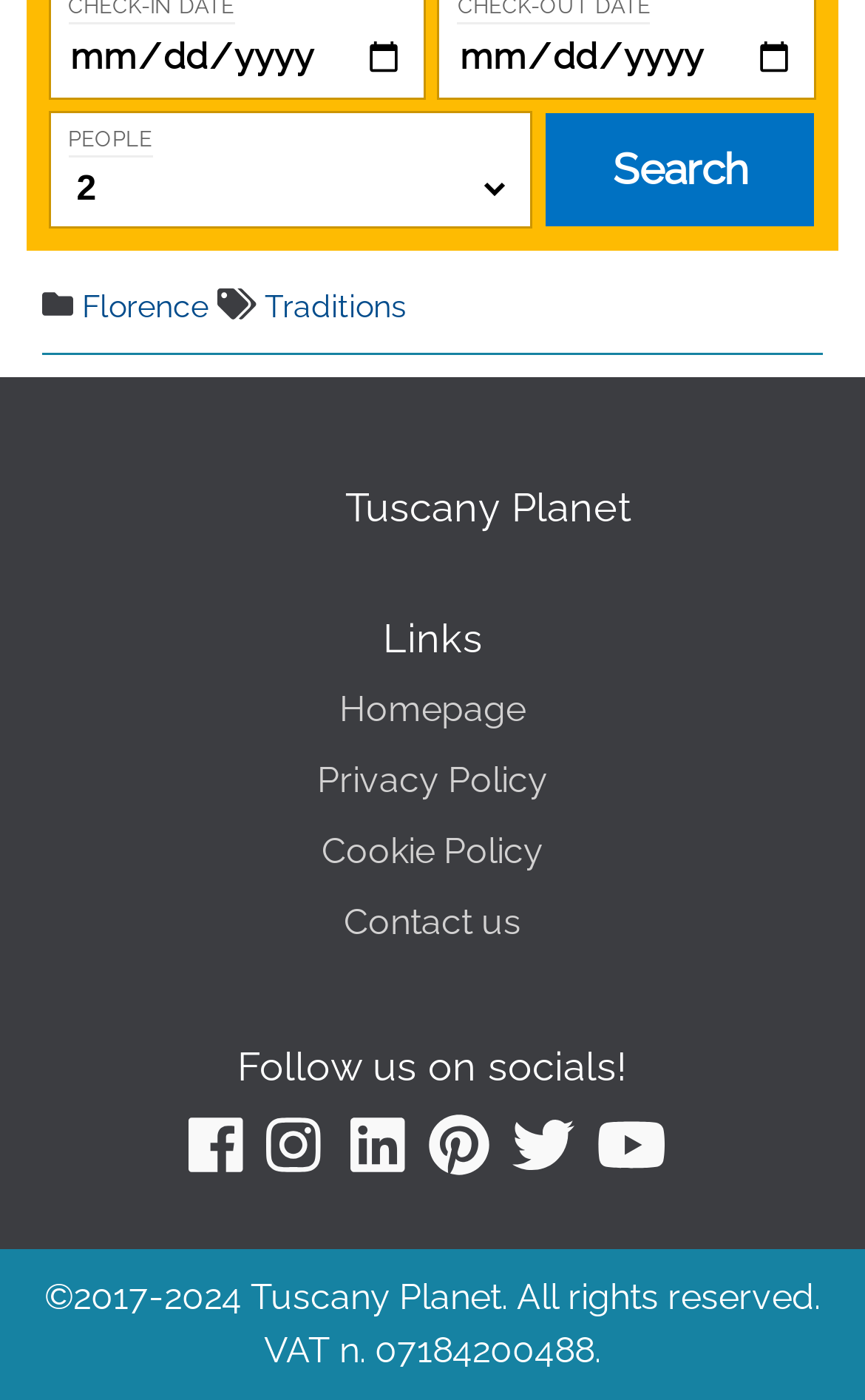Specify the bounding box coordinates of the element's region that should be clicked to achieve the following instruction: "Choose the number of adults". The bounding box coordinates consist of four float numbers between 0 and 1, in the format [left, top, right, bottom].

[0.078, 0.12, 0.593, 0.15]